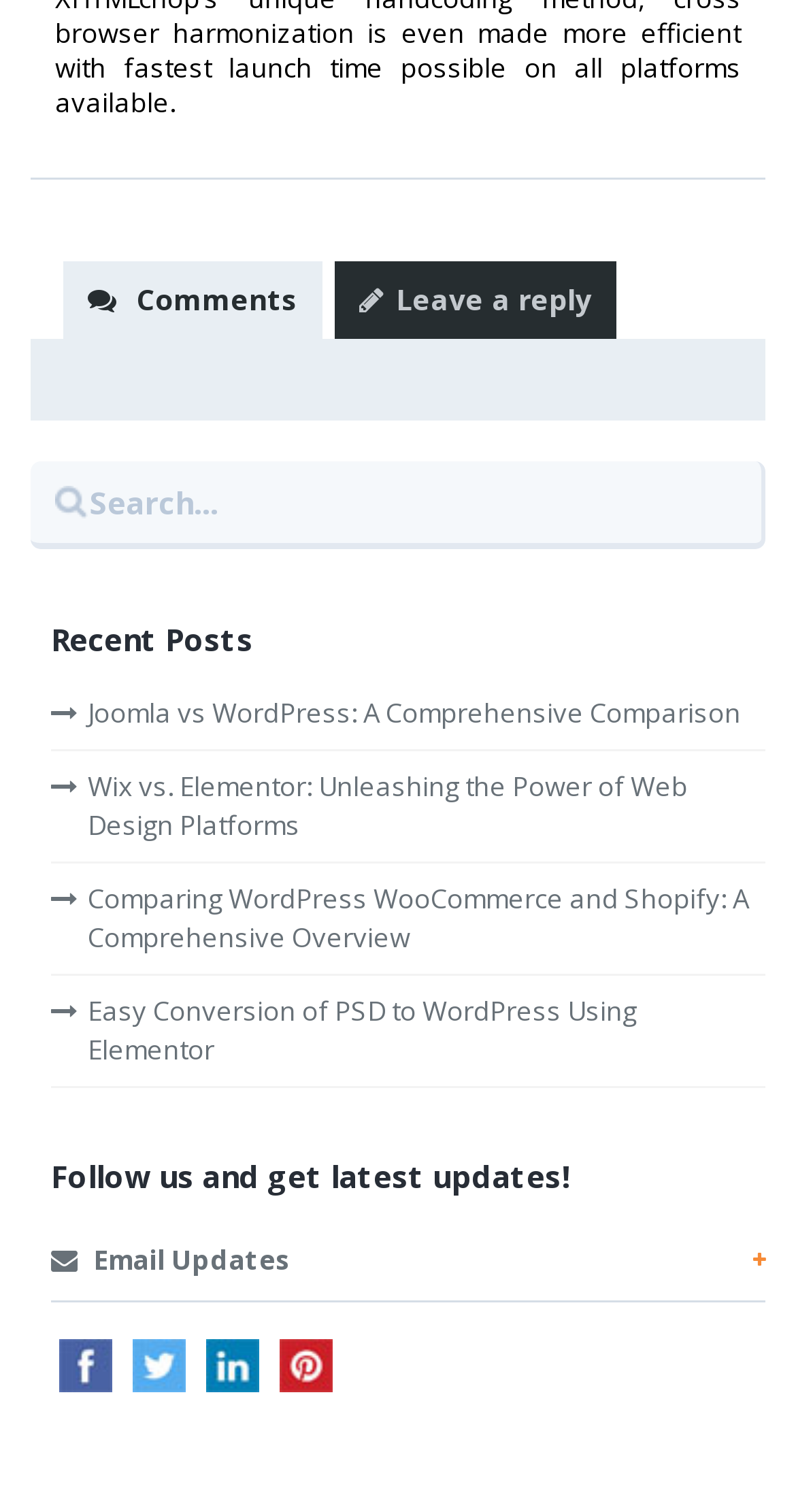What is the purpose of the textbox? Refer to the image and provide a one-word or short phrase answer.

Search